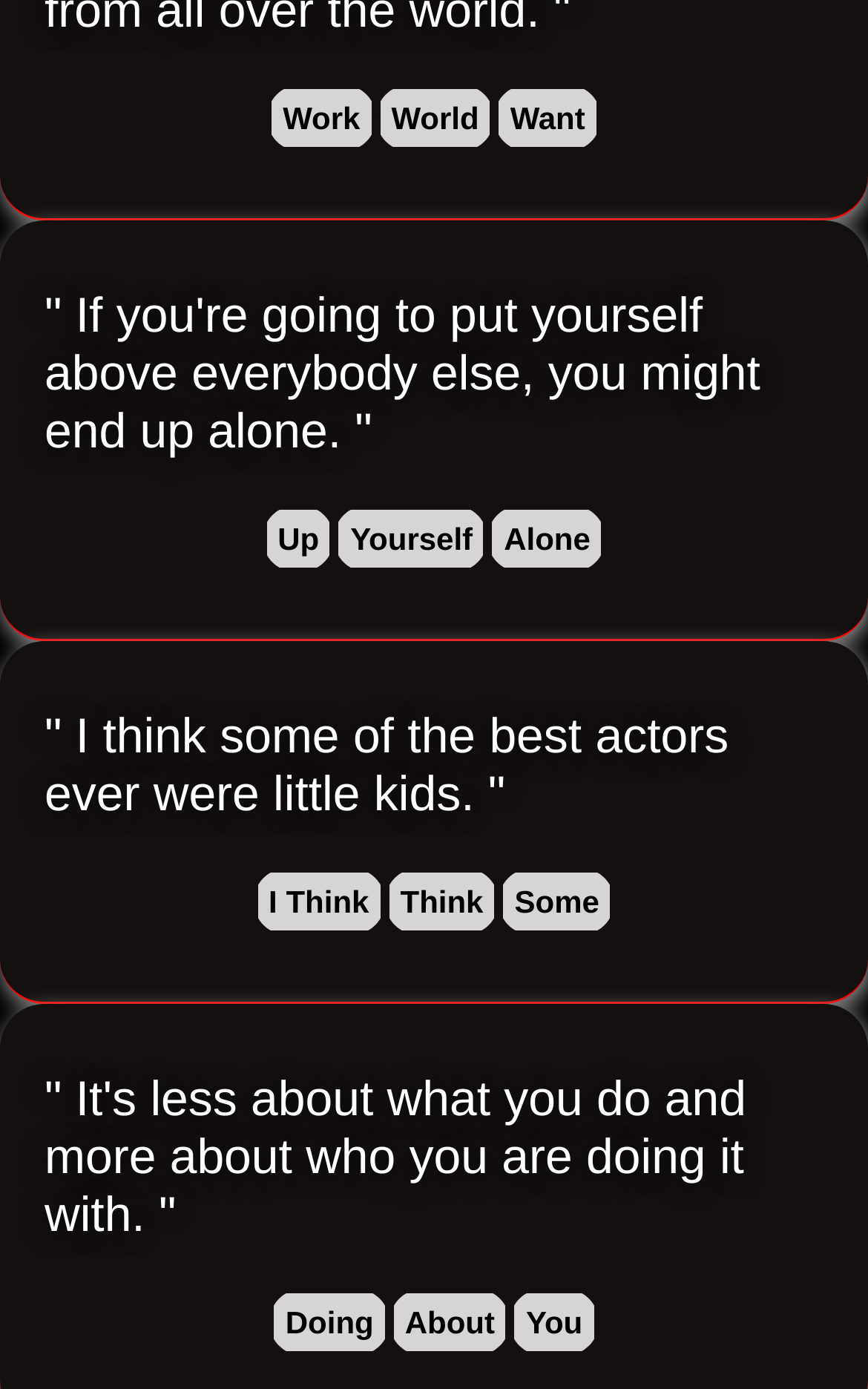What is the common theme among the quotes?
From the image, respond using a single word or phrase.

Life advice